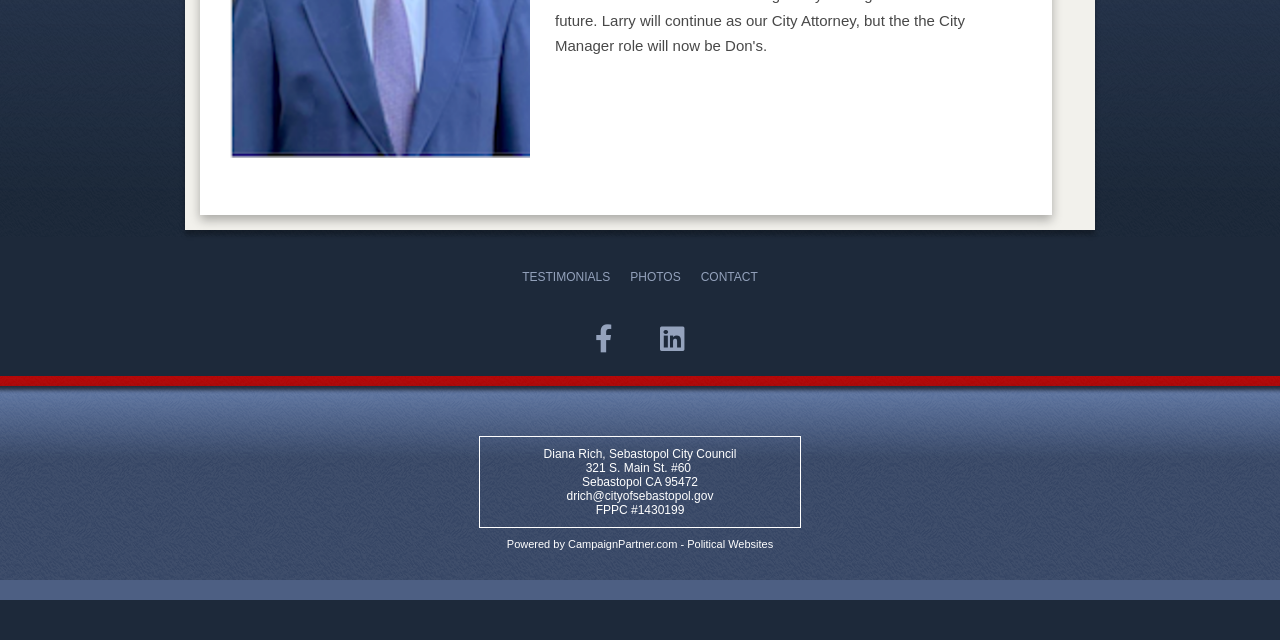Given the element description Photos, identify the bounding box coordinates for the UI element on the webpage screenshot. The format should be (top-left x, top-left y, bottom-right x, bottom-right y), with values between 0 and 1.

[0.492, 0.422, 0.532, 0.443]